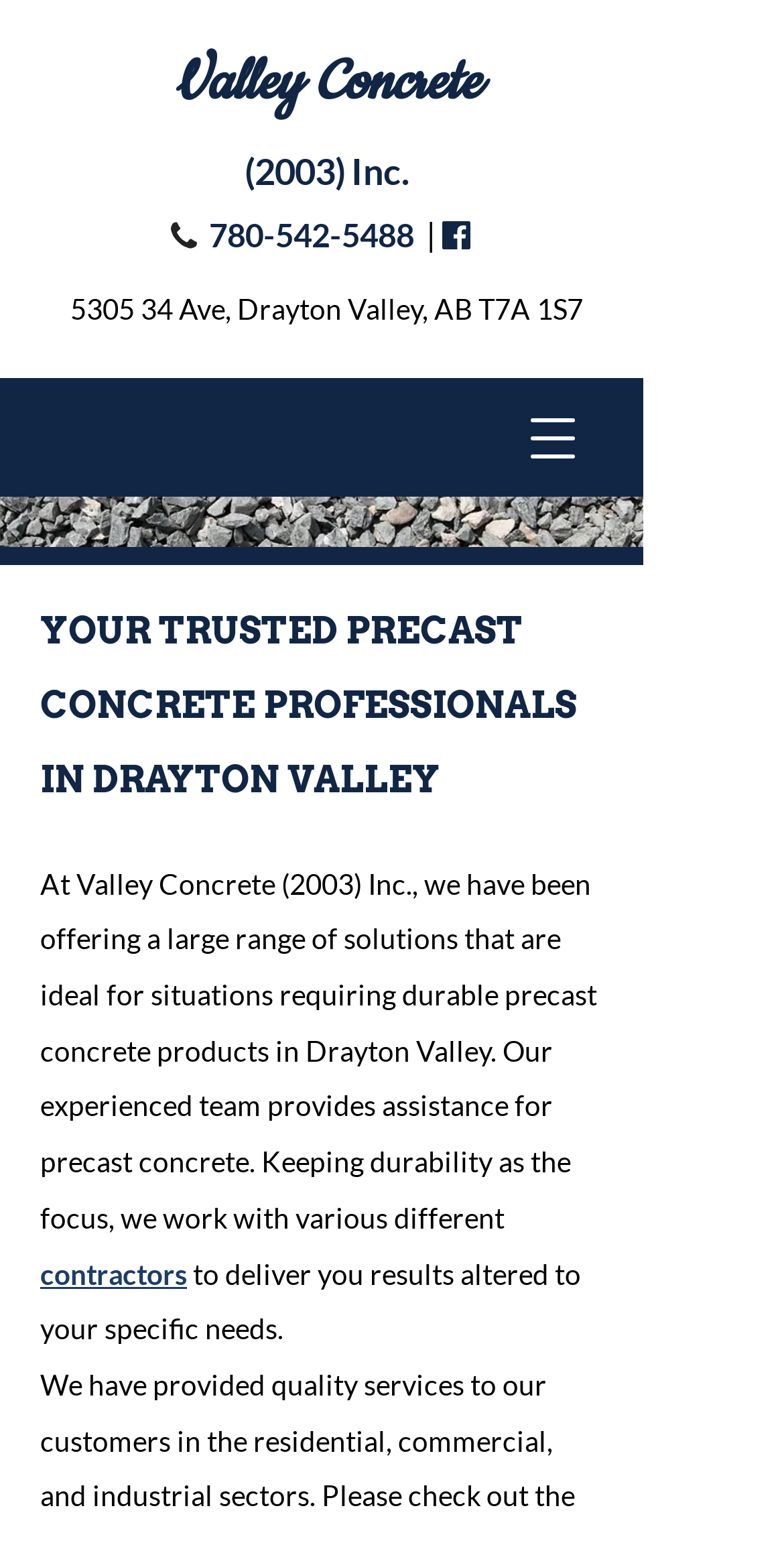Extract the bounding box coordinates of the UI element described: "aria-label="Open navigation menu"". Provide the coordinates in the format [left, top, right, bottom] with values ranging from 0 to 1.

[0.641, 0.252, 0.769, 0.318]